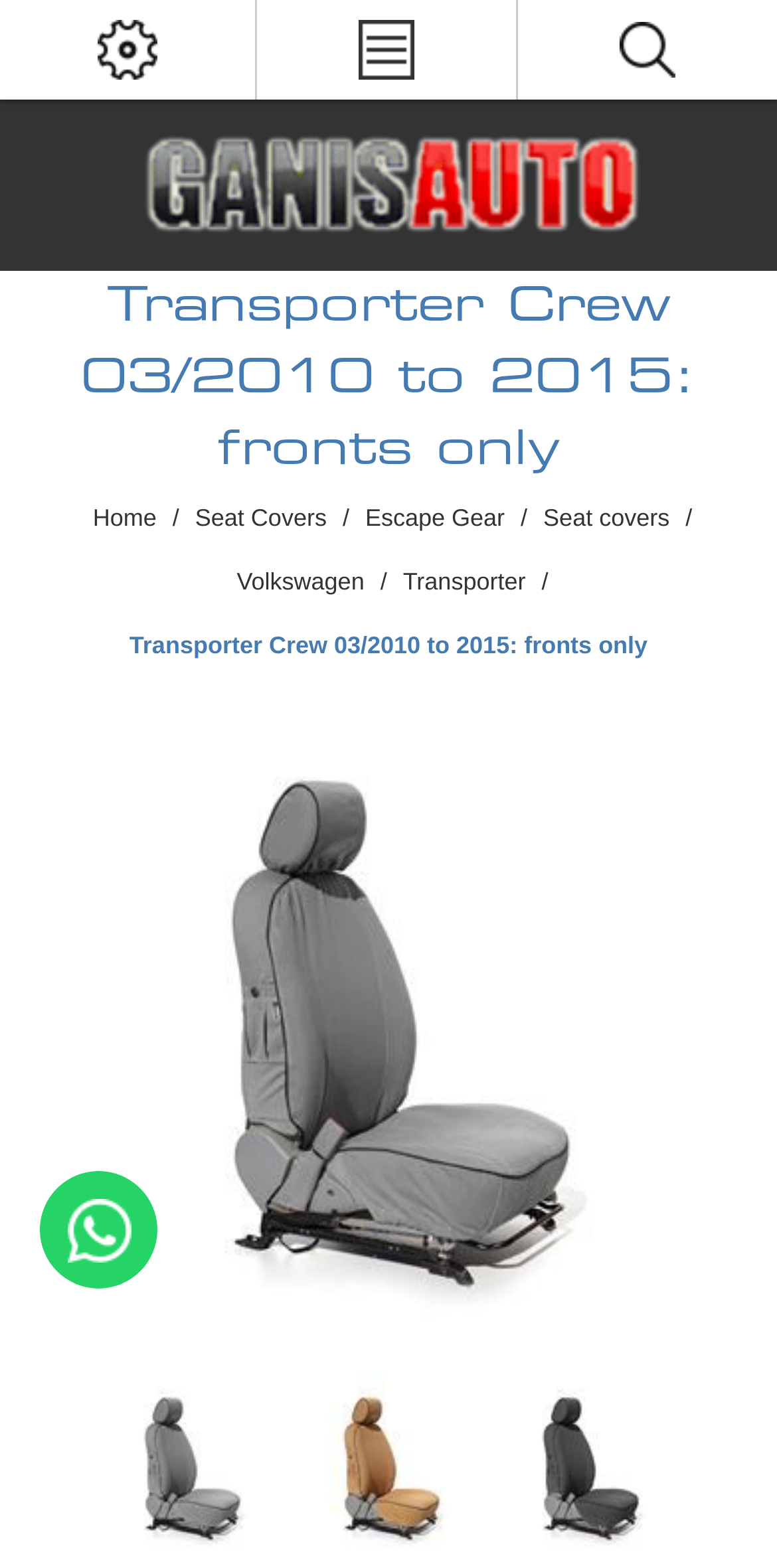From the webpage screenshot, predict the bounding box coordinates (top-left x, top-left y, bottom-right x, bottom-right y) for the UI element described here: Escape Gear

[0.465, 0.321, 0.655, 0.339]